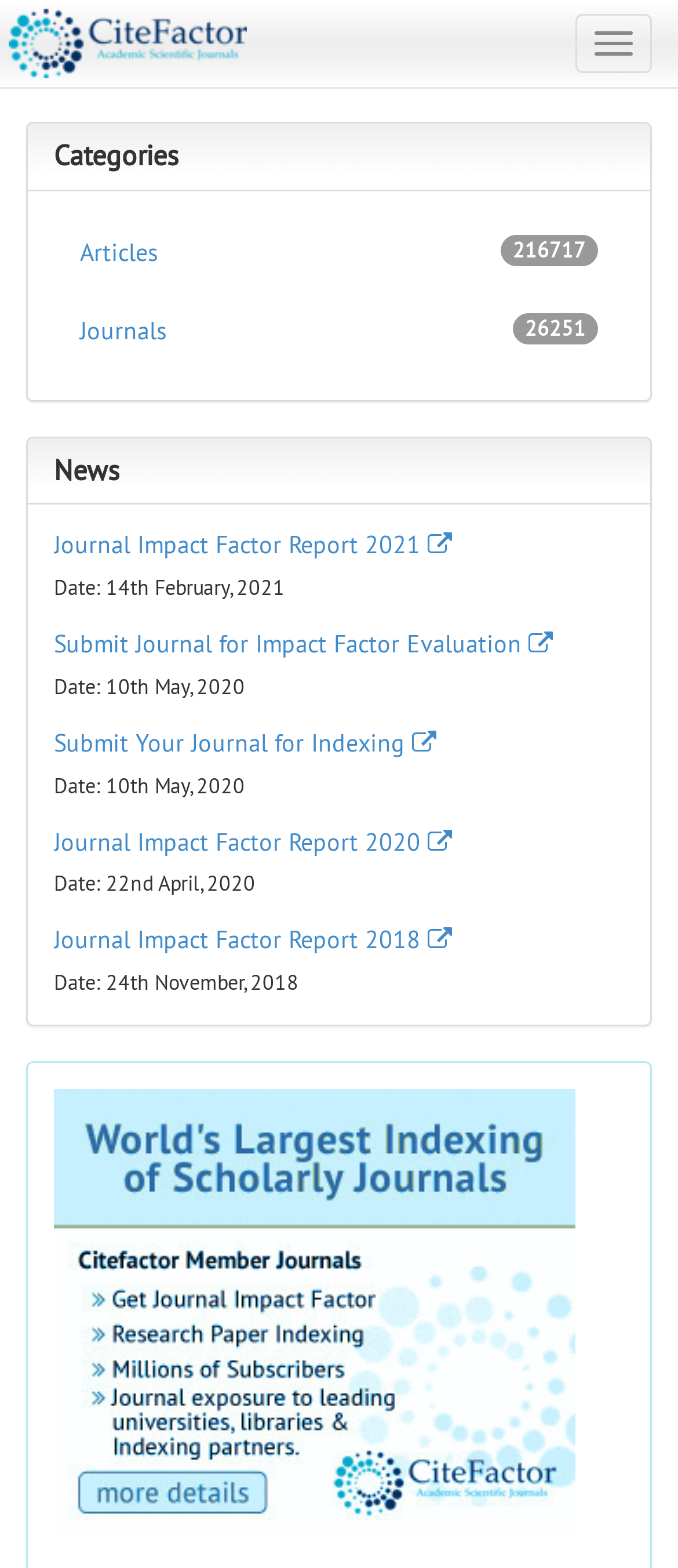Identify the bounding box coordinates for the element that needs to be clicked to fulfill this instruction: "Submit Your Journal for Indexing". Provide the coordinates in the format of four float numbers between 0 and 1: [left, top, right, bottom].

[0.079, 0.464, 0.644, 0.483]